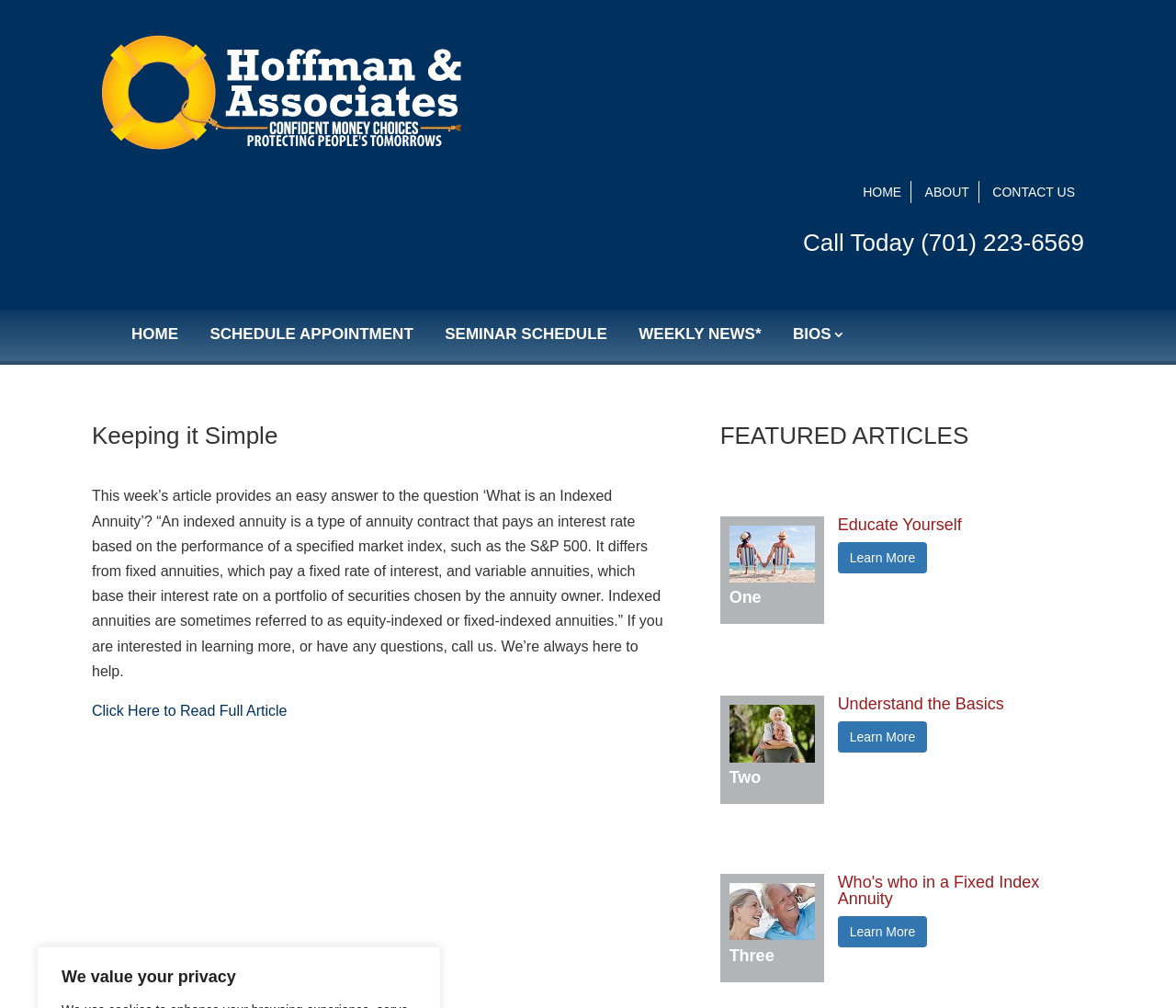Please identify the primary heading on the webpage and return its text.

Keeping it Simple